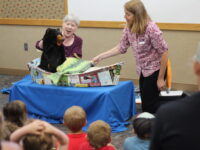Explain the details of the image comprehensively.

In this lively scene from a library program, two librarians engage the audience with a puppet show designed to enchant both children and adults. One librarian, smiling joyfully, holds a colorful puppet, while the other assists with the performance, showcasing a delightful interaction. The stage is adorned with a blue tablecloth and a vibrant assortment of props, capturing the attention of an eager audience, especially the children seated in the foreground. This event, identified as part of the library's "Events" offerings, highlights the commitment to fostering creativity and learning within the community, making reading and literacy fun for all ages.